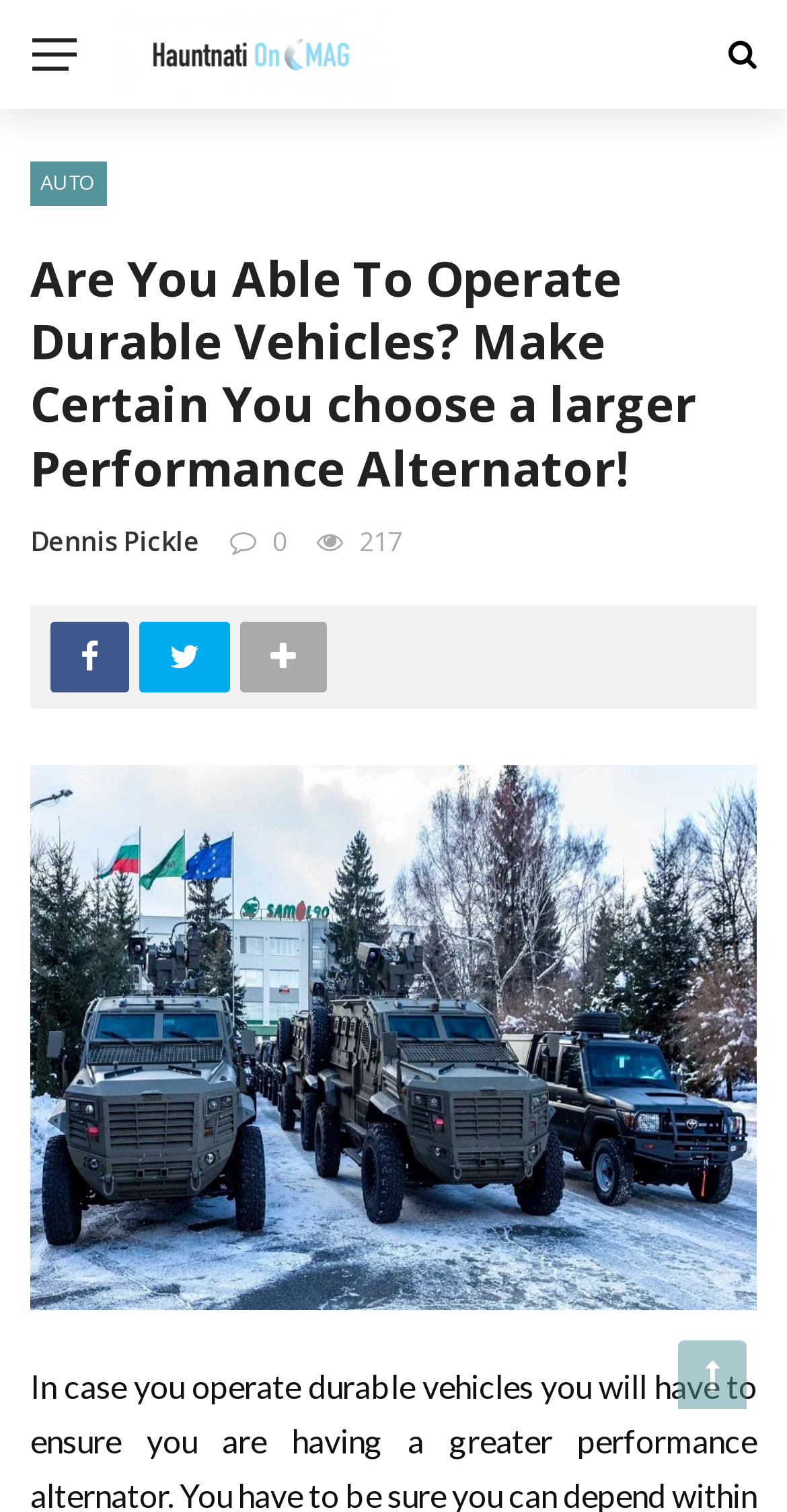Please extract and provide the main headline of the webpage.

Are You Able To Operate Durable Vehicles? Make Certain You choose a larger Performance Alternator!